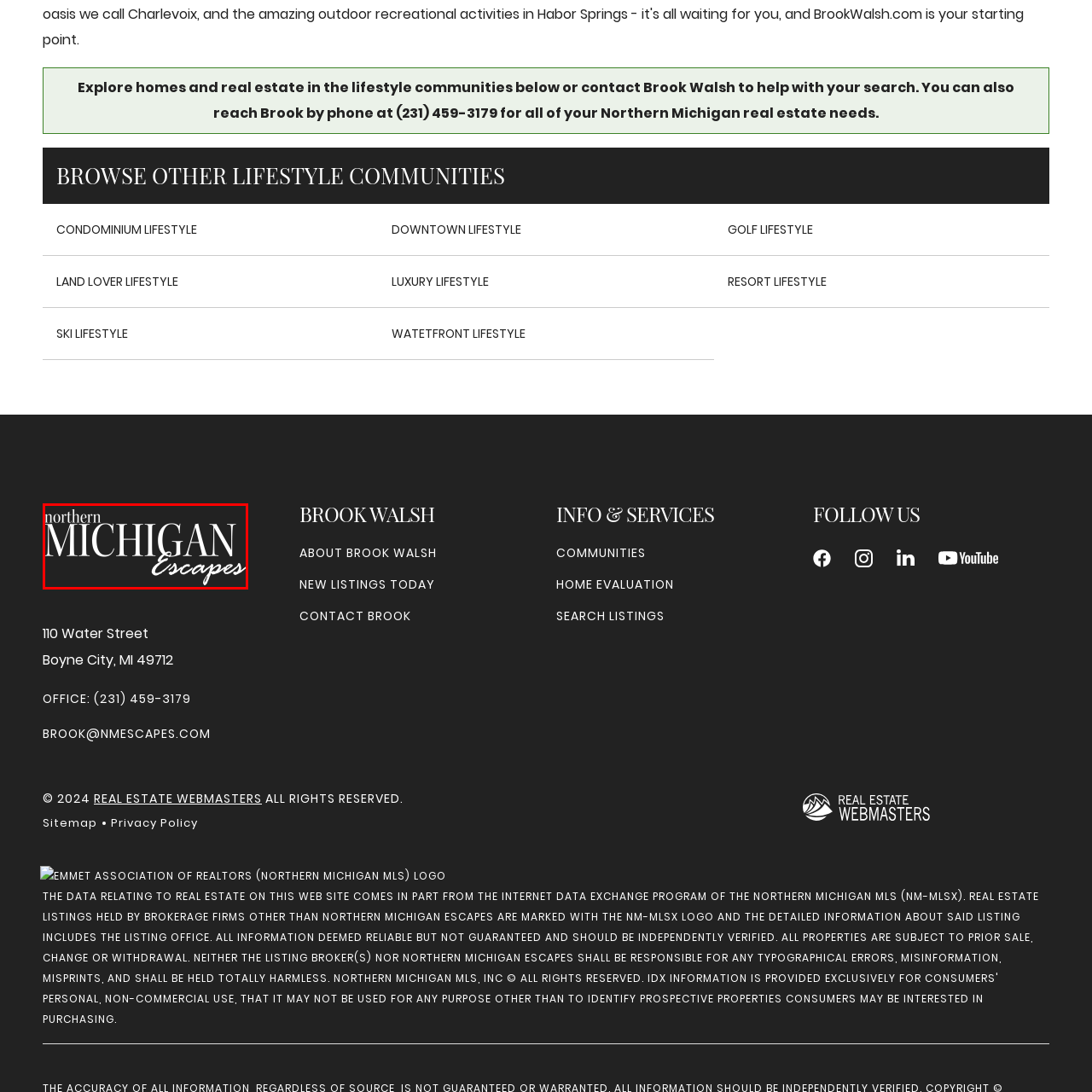What is the purpose of the logo on the webpage?
Examine the image that is surrounded by the red bounding box and answer the question with as much detail as possible using the image.

The logo serves as a central element on the webpage, and its design suggests that it is meant to invite visitors to explore homes and real estate options in the region, which is the primary focus of Northern Michigan Escapes.